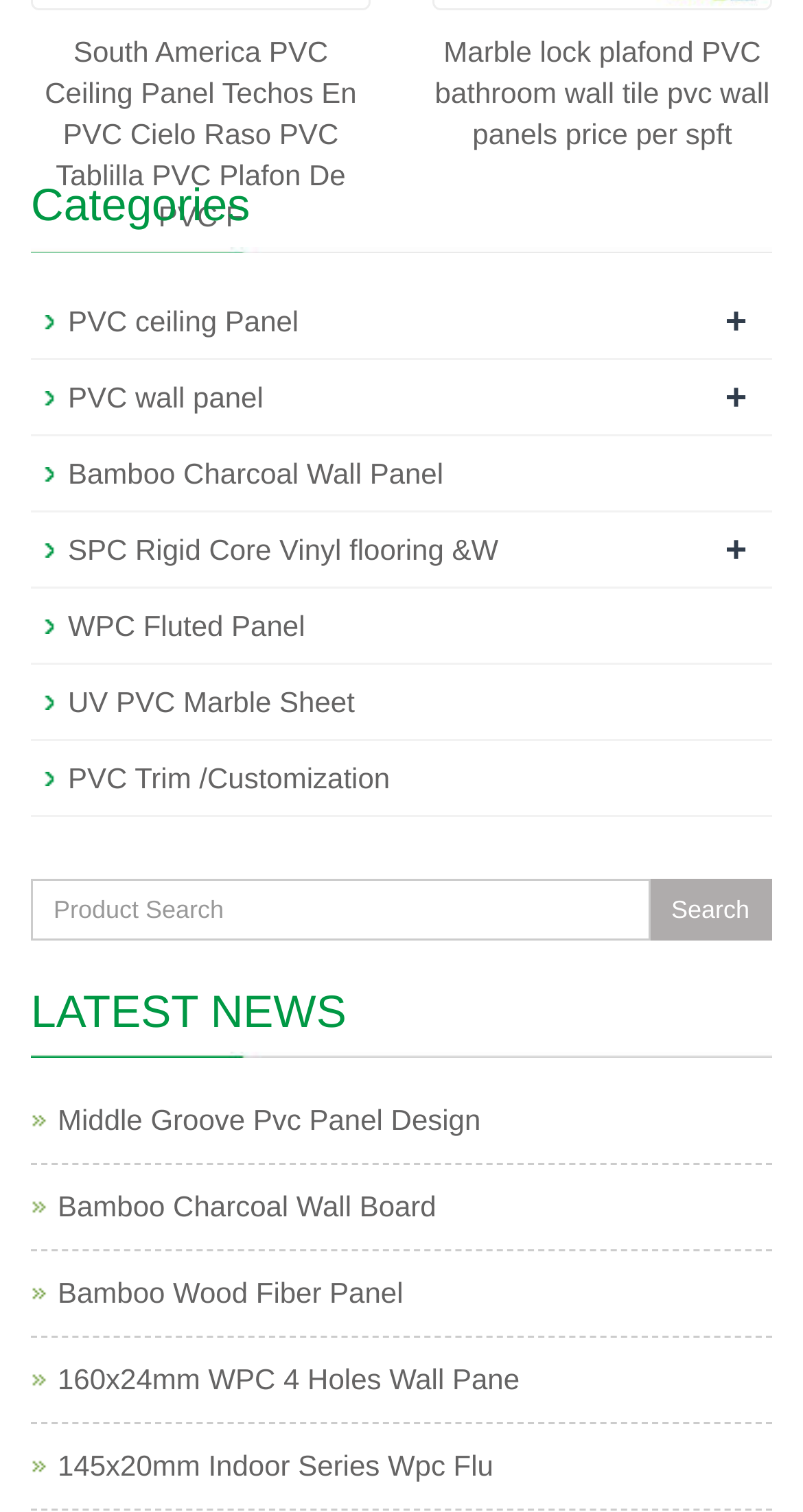Using the provided element description: "Enable - TAAT", identify the bounding box coordinates. The coordinates should be four floats between 0 and 1 in the order [left, top, right, bottom].

None